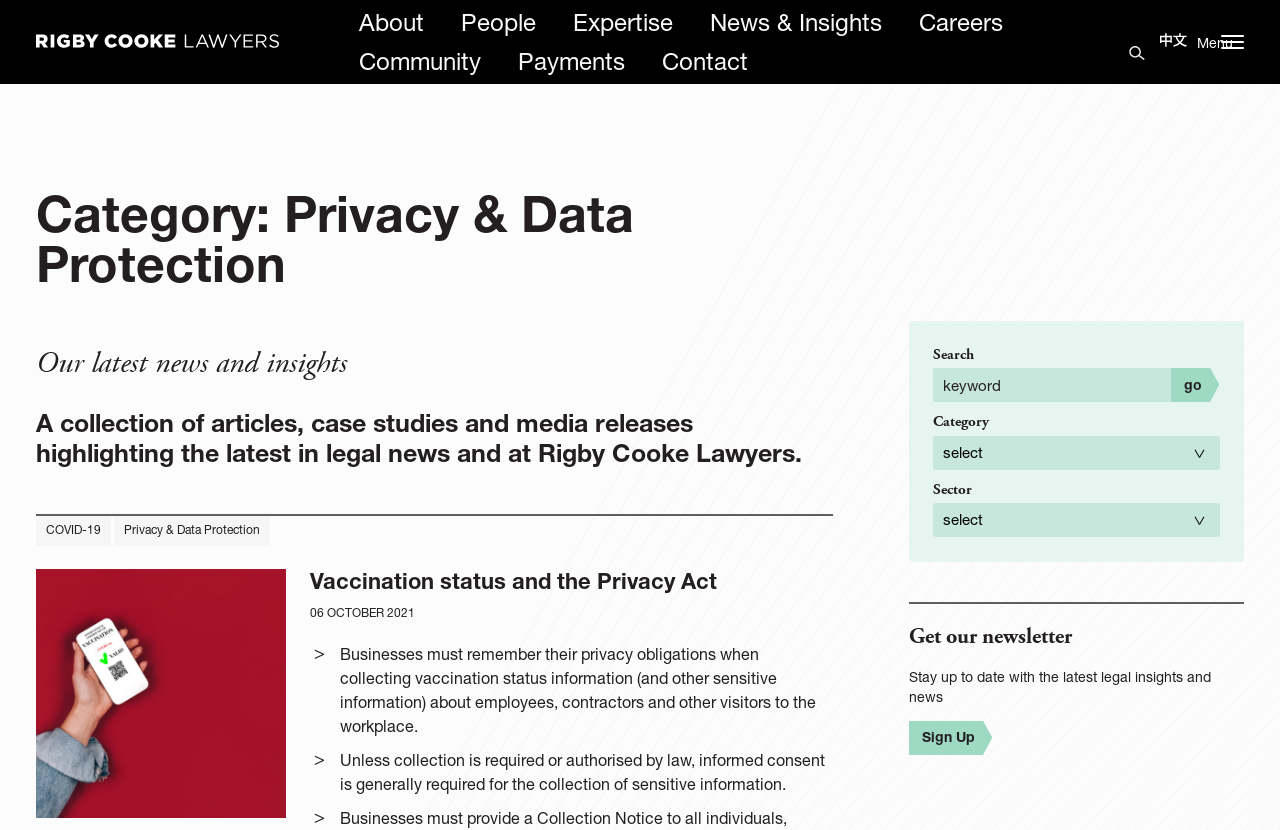Specify the bounding box coordinates of the area to click in order to execute this command: 'Read the article about vaccination status and the Privacy Act'. The coordinates should consist of four float numbers ranging from 0 to 1, and should be formatted as [left, top, right, bottom].

[0.242, 0.684, 0.56, 0.715]